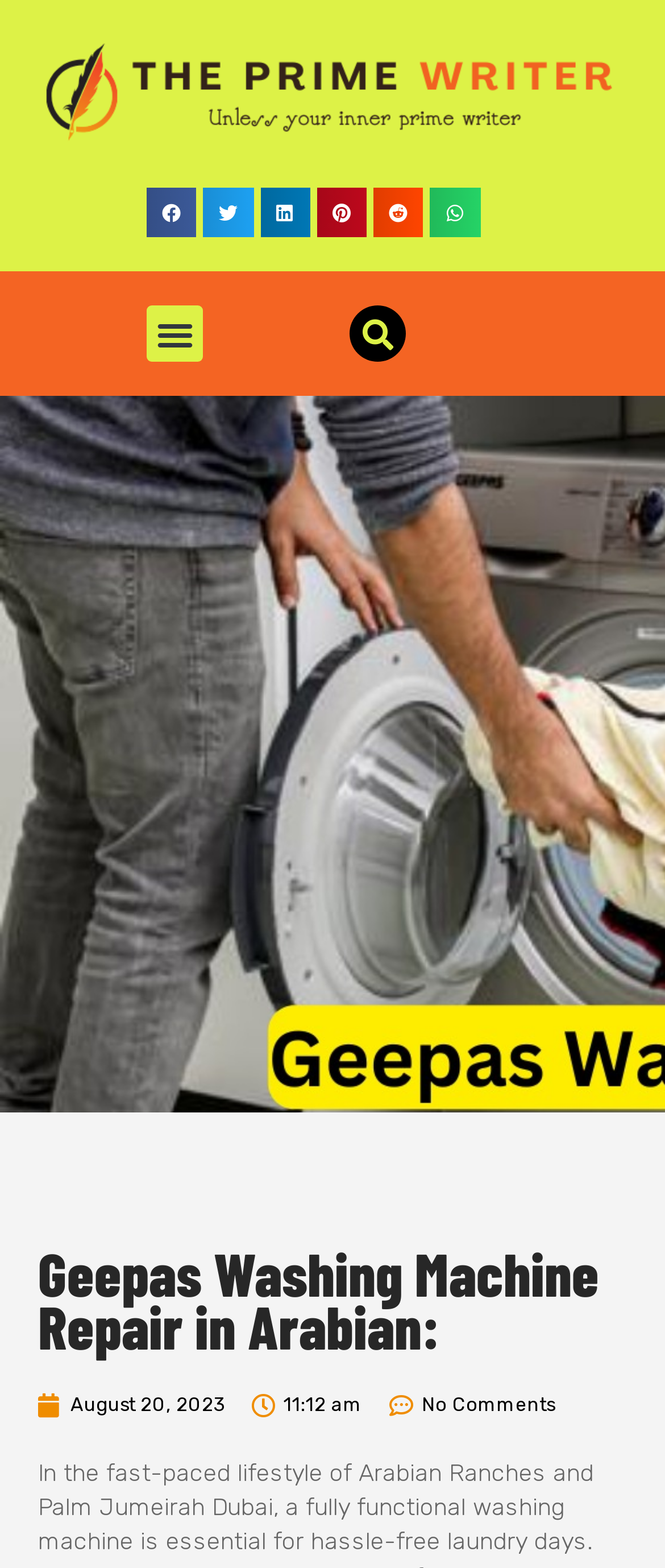Could you indicate the bounding box coordinates of the region to click in order to complete this instruction: "View comments".

[0.586, 0.886, 0.834, 0.908]